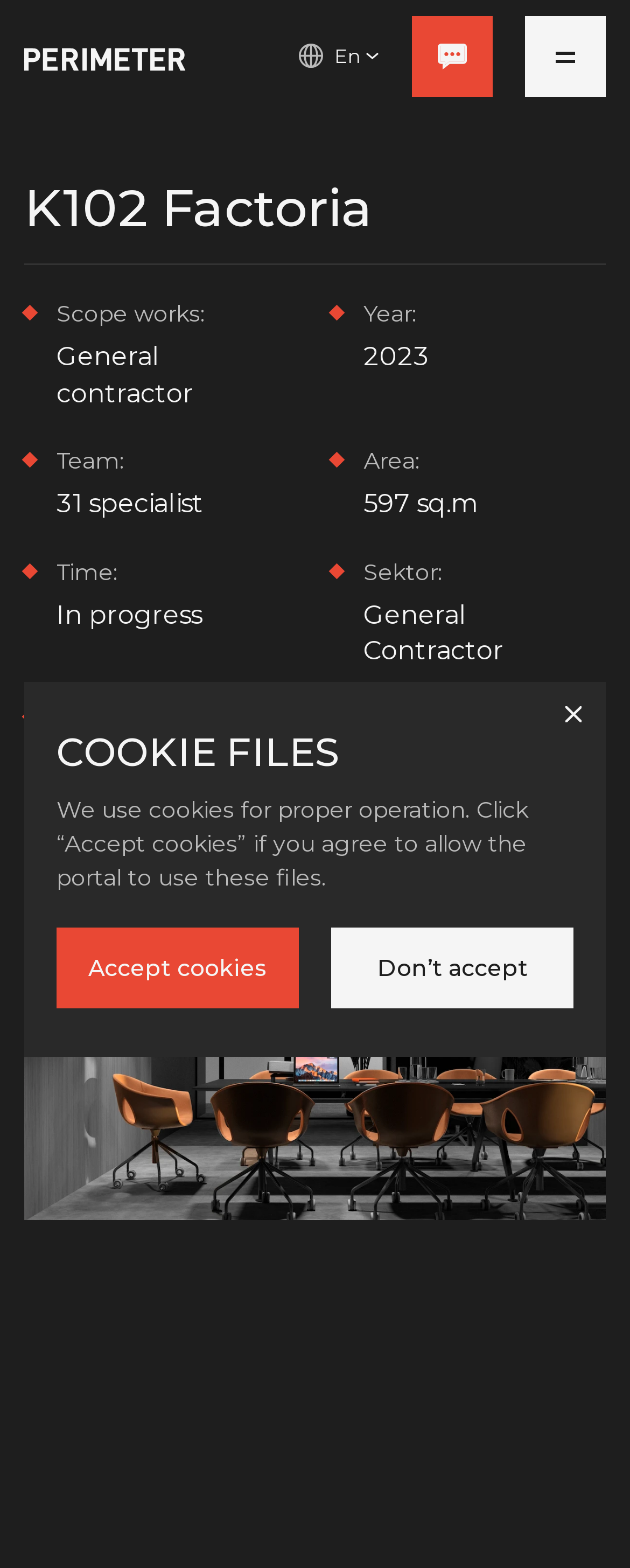Illustrate the webpage with a detailed description.

The webpage is about K102 Factoria, a new office space in the historical center of Kyiv developed by Perimeter group. At the top, there is a navigation section with a link, a language selection option "En", and two buttons. Below this section, there is a prominent heading "K102 Factoria" that spans across the page.

The main content area is divided into two columns. The left column contains several sections of text, including "Scope works:", "Team:", "Time:", and "Status:", each with corresponding details such as "General contractor", "31 specialist", "In progress", and "Construction". The right column has similar sections, including "Year:", "Аrea:", and "Sektor:", with details like "2023", "597 sq.m", and "General Contractor".

Below these columns, there is a paragraph of text that describes the project as a complex reconstruction of an industrial building in the Soviet style for a modern business space with an engineering company's office.

At the bottom of the page, there is a section related to cookie files, with a heading "COOKIE FILES" and a paragraph of text explaining the use of cookies. This section also includes two buttons, "Accept cookies" and "Don’t accept". Additionally, there is a small button at the bottom right corner of the page.